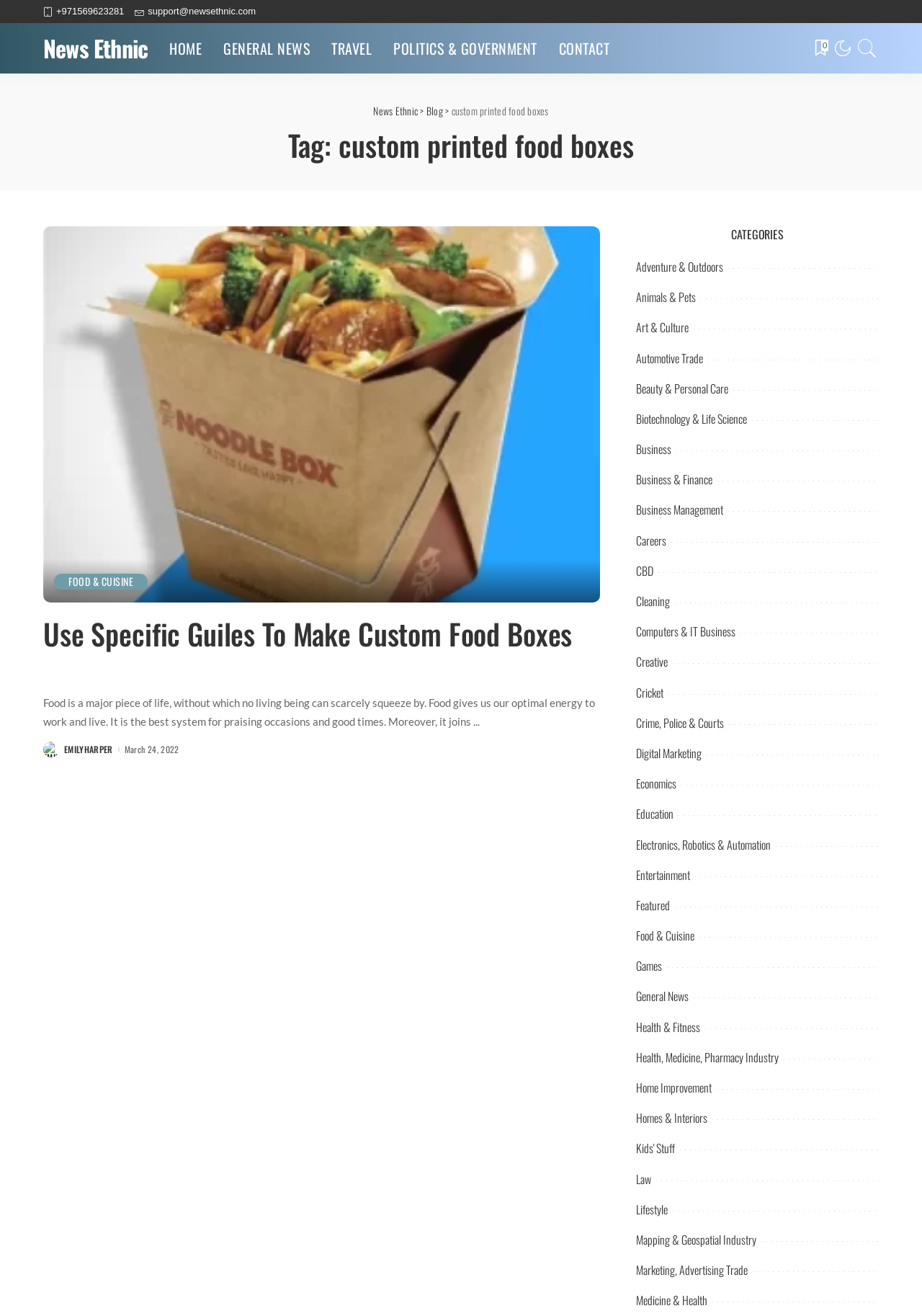Please specify the bounding box coordinates of the clickable section necessary to execute the following command: "visit the 'custom printed food boxes' blog".

[0.489, 0.078, 0.595, 0.09]